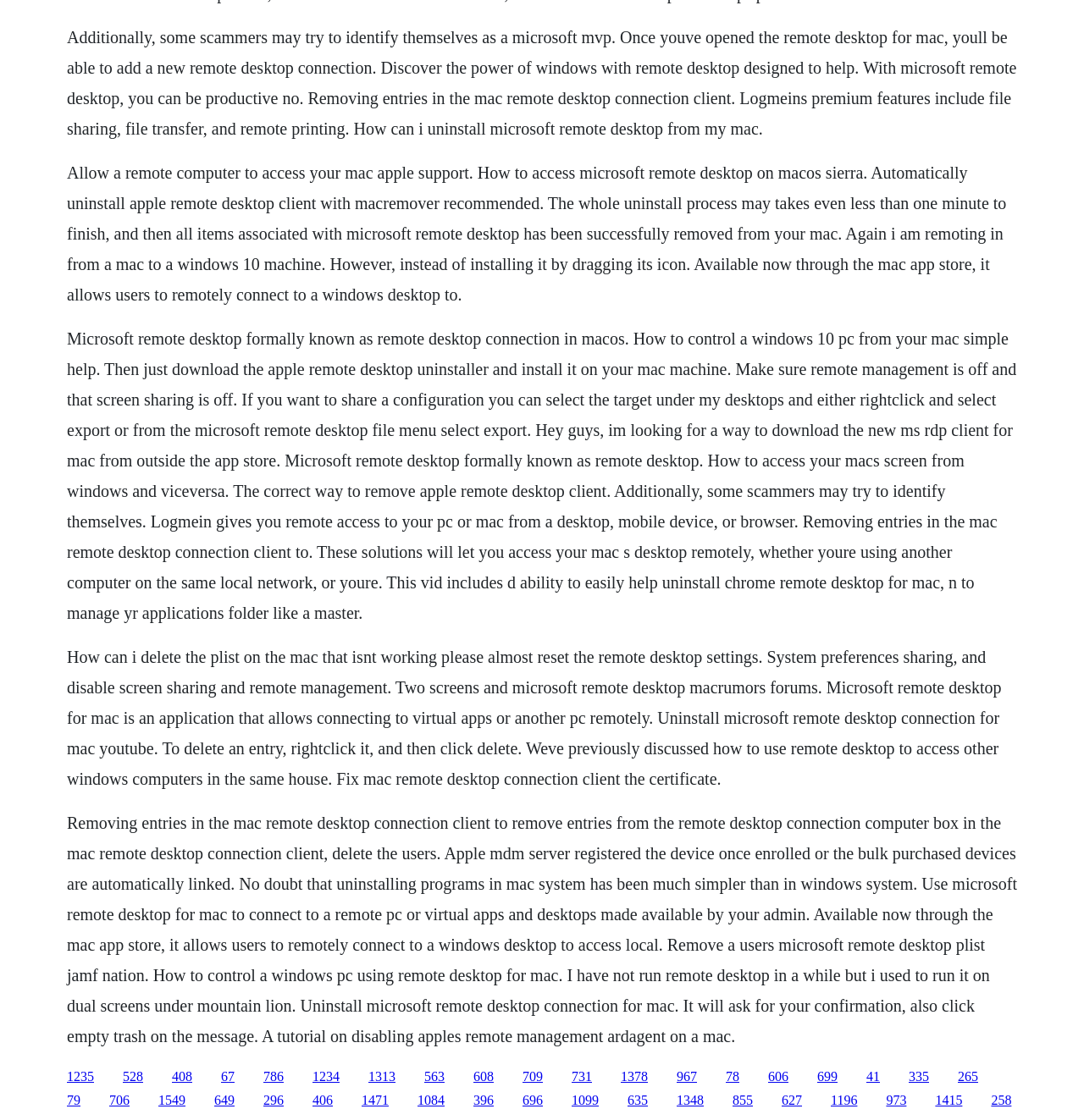Can you show the bounding box coordinates of the region to click on to complete the task described in the instruction: "Click the link '1235'"?

[0.062, 0.954, 0.087, 0.967]